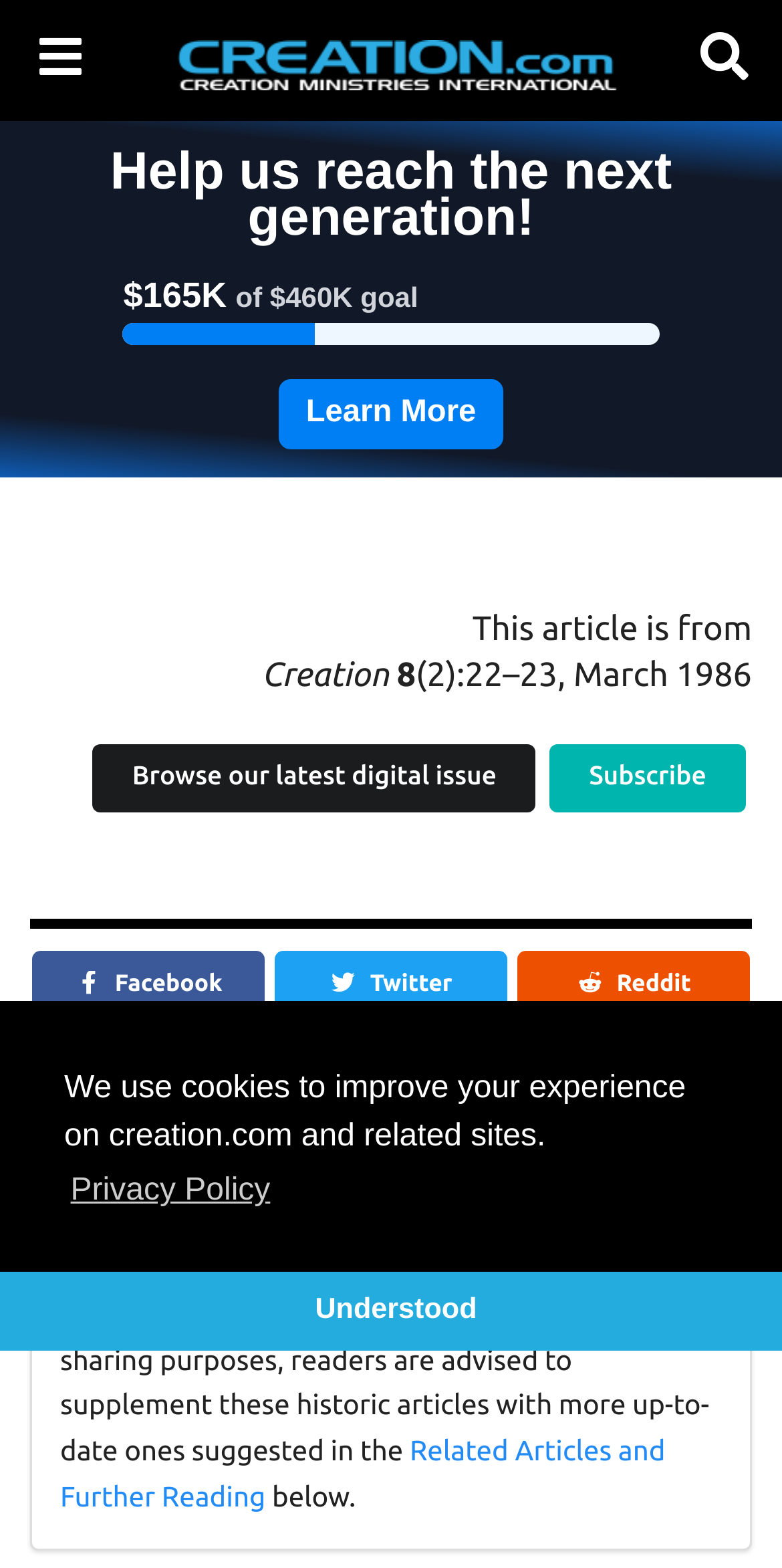What is the title or heading displayed on the webpage?

The Origin of goodness?